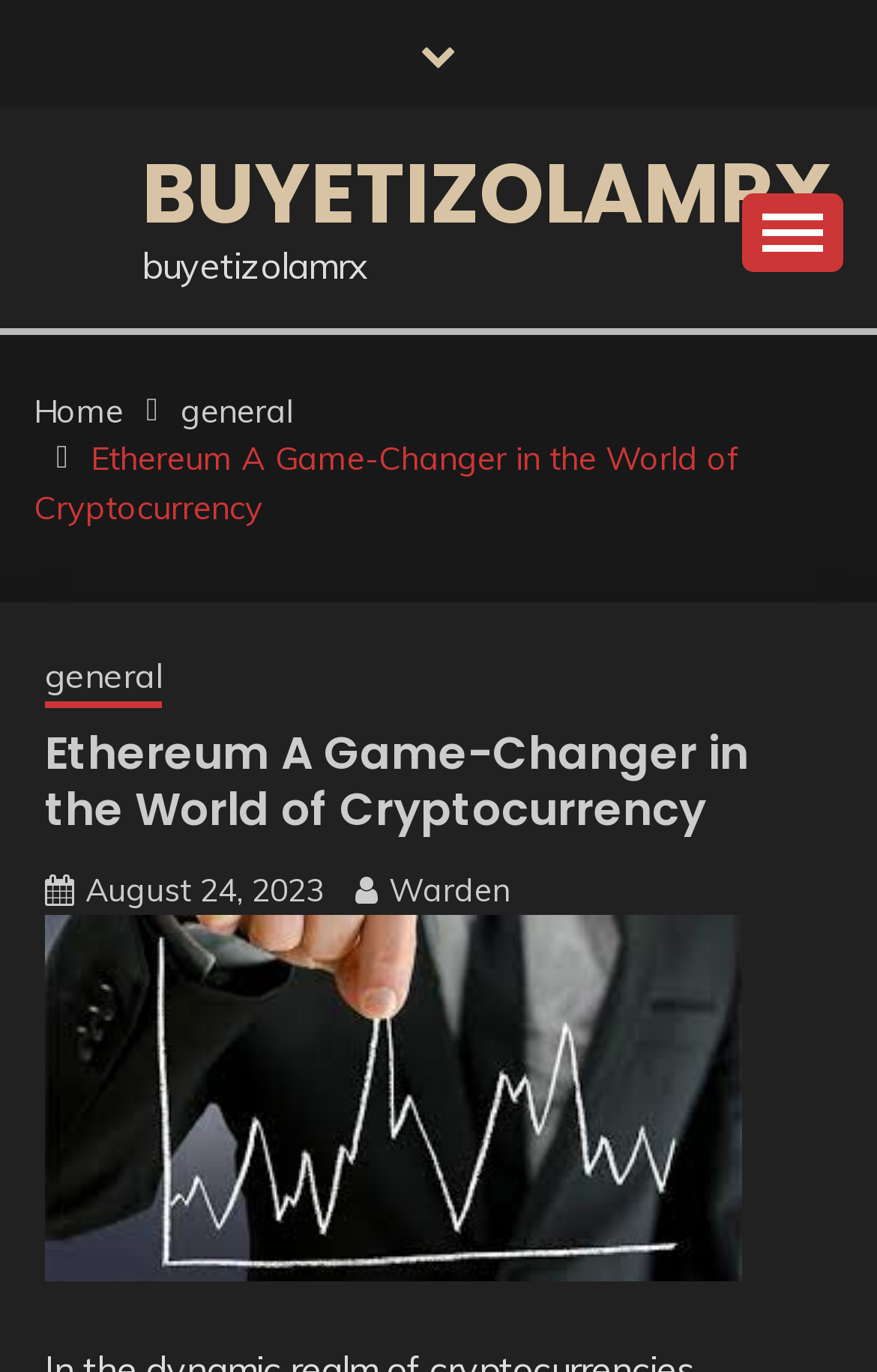Please identify the bounding box coordinates of the element's region that I should click in order to complete the following instruction: "Click on the 'Home' link". The bounding box coordinates consist of four float numbers between 0 and 1, i.e., [left, top, right, bottom].

[0.038, 0.285, 0.141, 0.314]